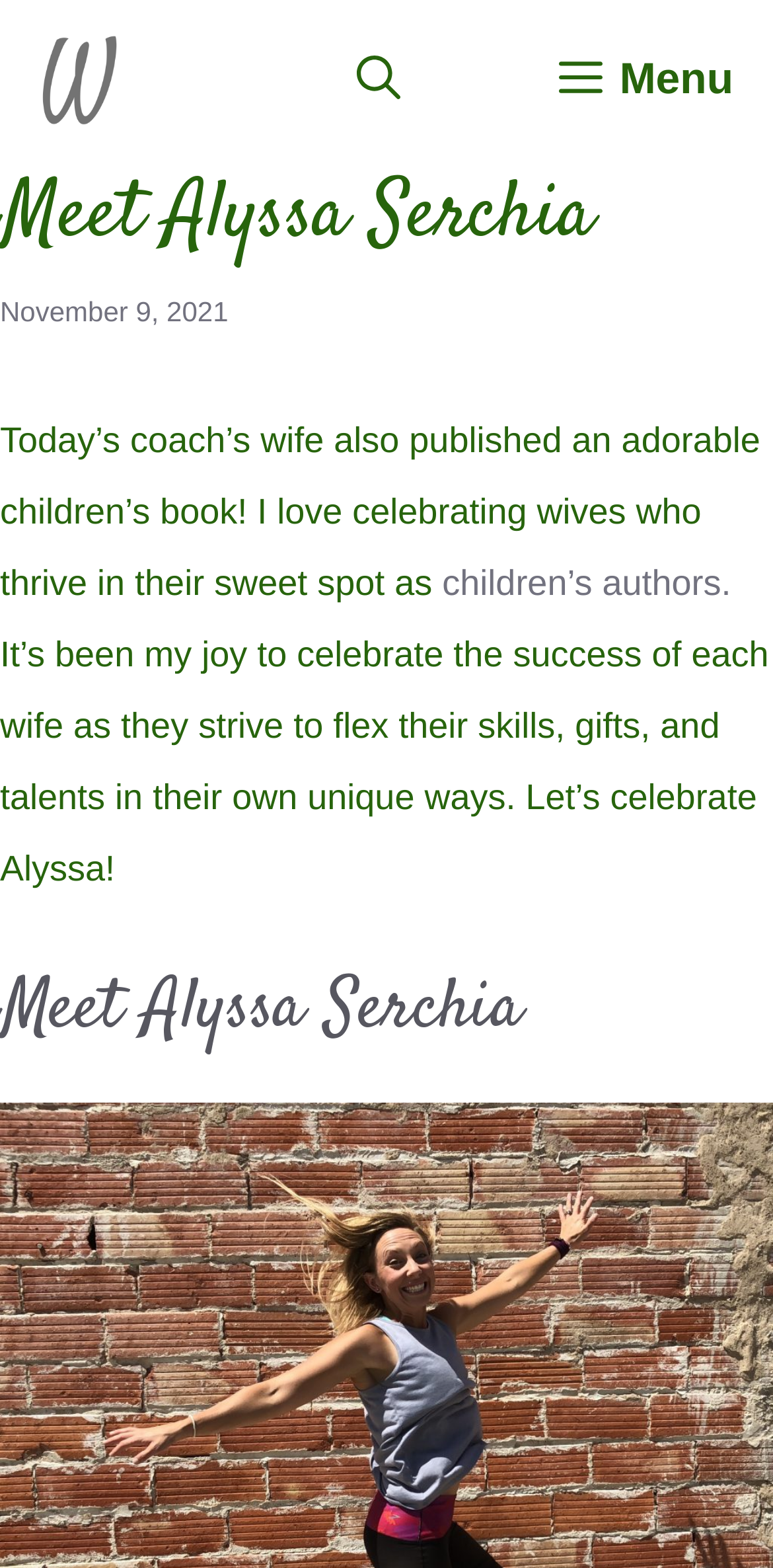Please extract the webpage's main title and generate its text content.

Meet Alyssa Serchia